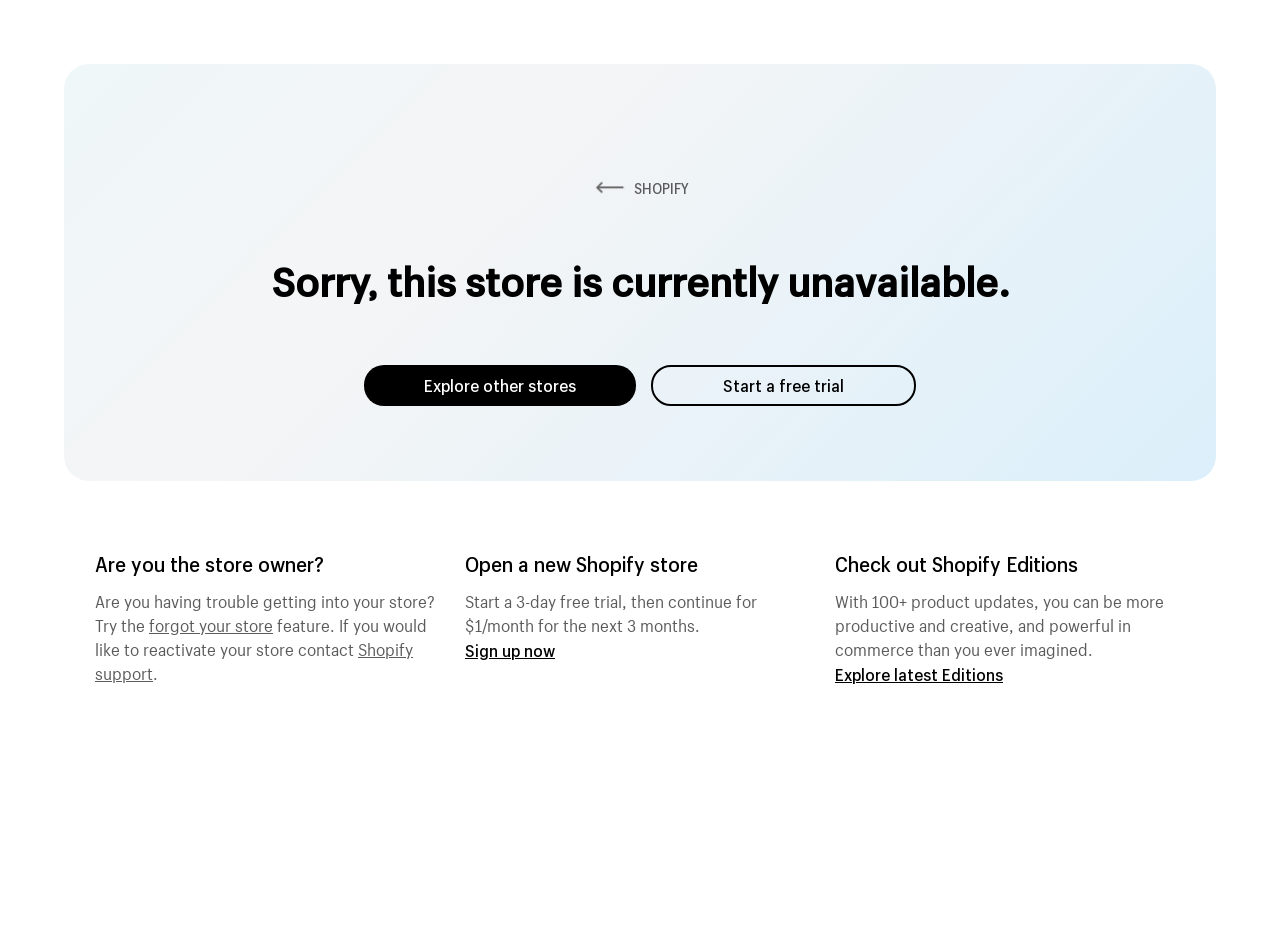Please find and report the primary heading text from the webpage.

Sorry, this store is currently unavailable.